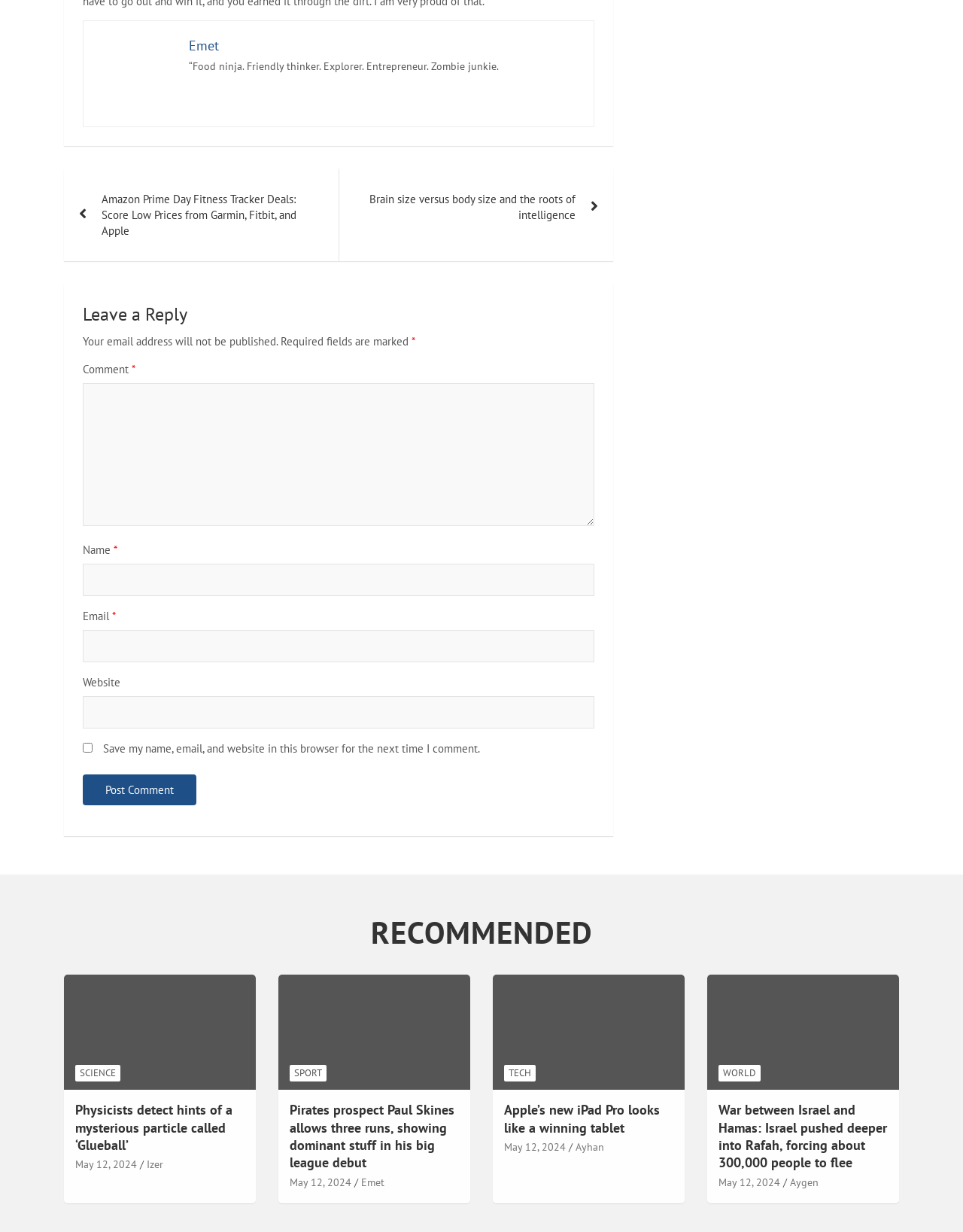Bounding box coordinates are specified in the format (top-left x, top-left y, bottom-right x, bottom-right y). All values are floating point numbers bounded between 0 and 1. Please provide the bounding box coordinate of the region this sentence describes: parent_node: Comment * name="comment"

[0.086, 0.311, 0.617, 0.427]